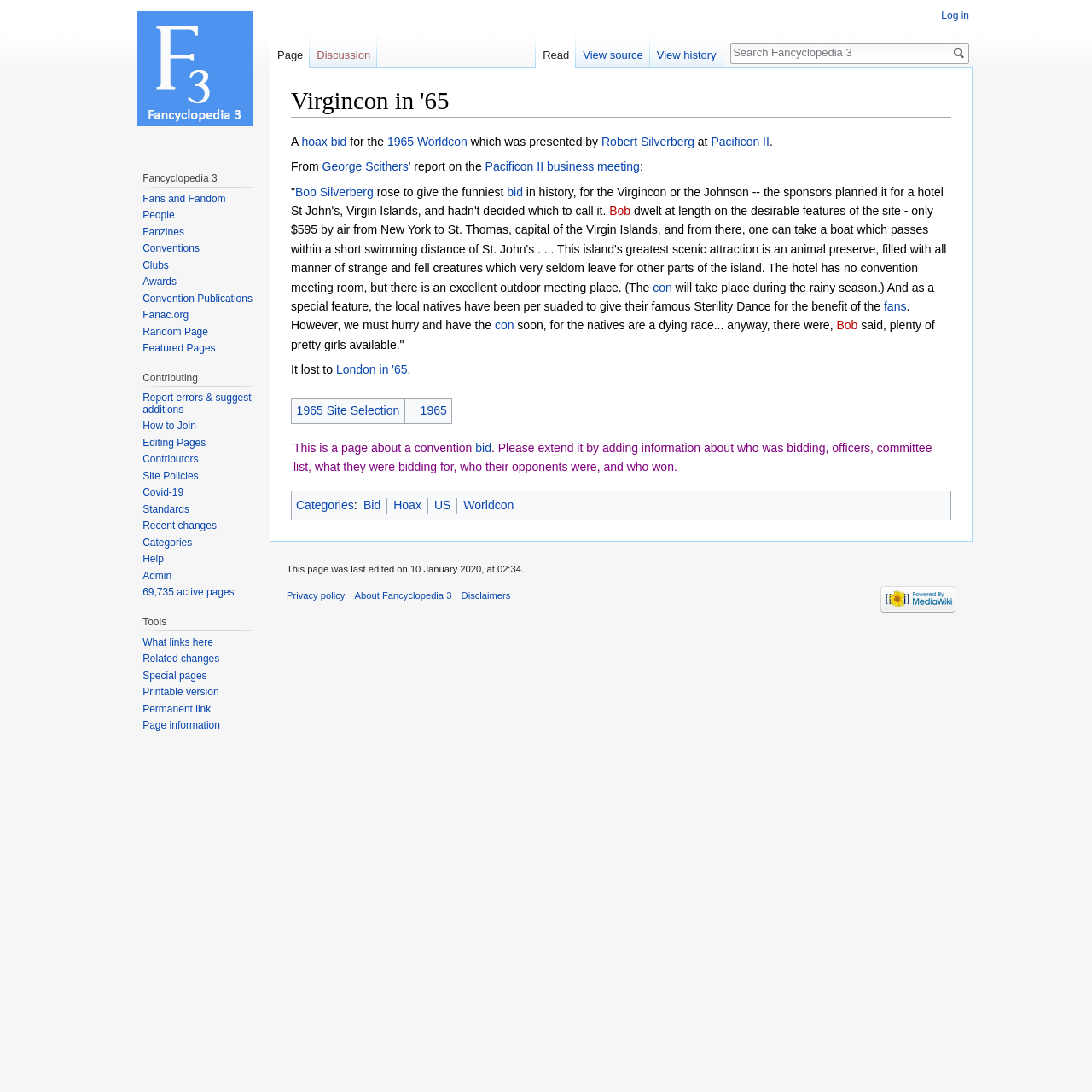Determine the bounding box coordinates of the section I need to click to execute the following instruction: "Visit the main page". Provide the coordinates as four float numbers between 0 and 1, i.e., [left, top, right, bottom].

[0.116, 0.0, 0.241, 0.125]